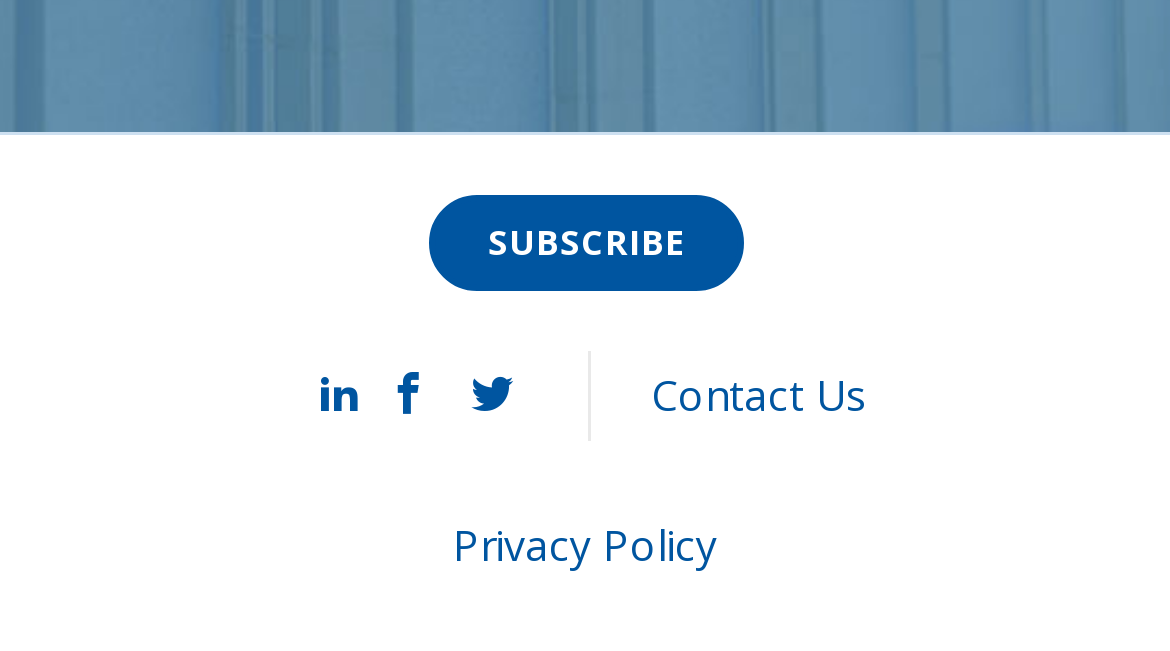What is the last link at the bottom?
Give a one-word or short phrase answer based on the image.

Privacy Policy